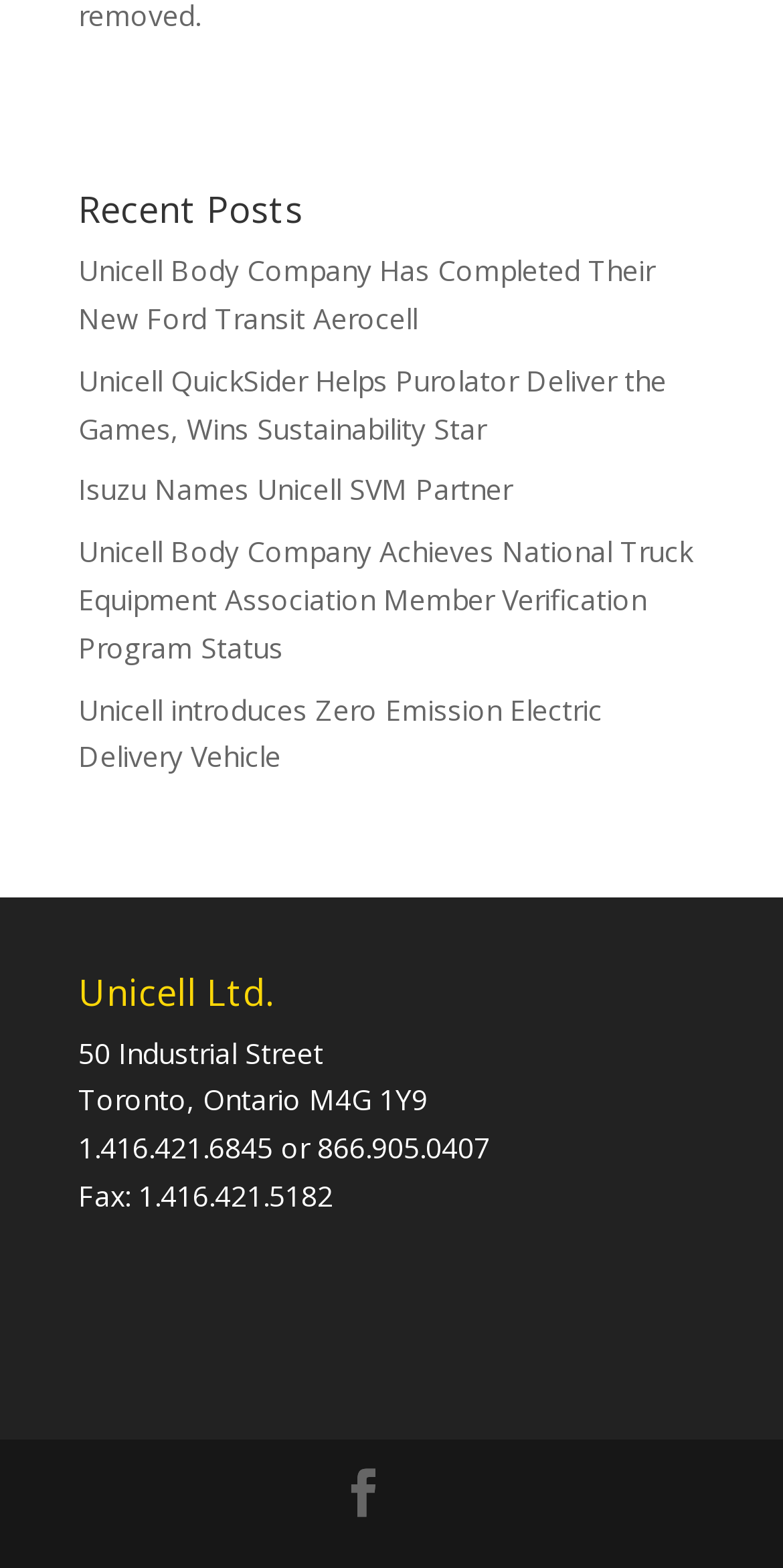What is the fax number?
Based on the image, provide your answer in one word or phrase.

1.416.421.5182